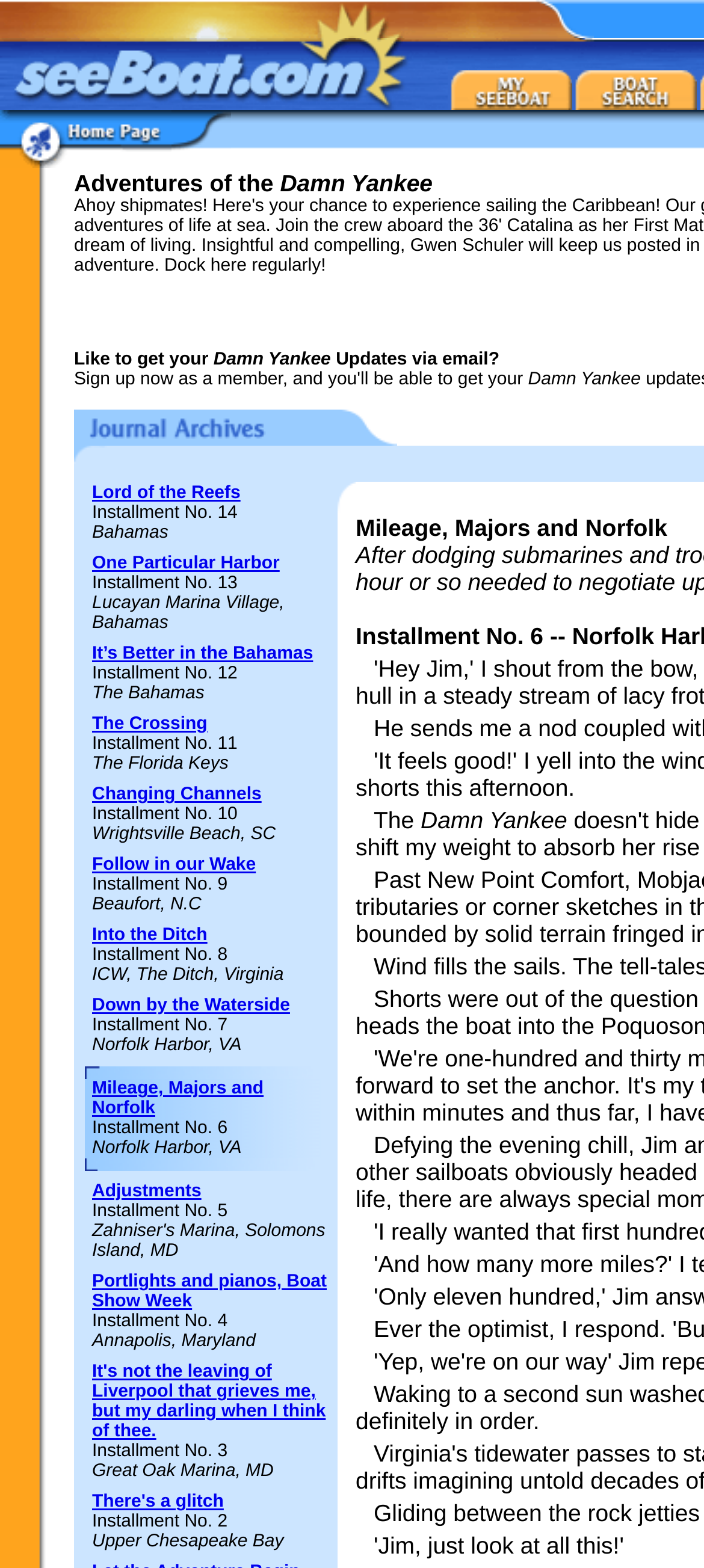Given the element description USNetAds, predict the bounding box coordinates for the UI element in the webpage screenshot. The format should be (top-left x, top-left y, bottom-right x, bottom-right y), and the values should be between 0 and 1.

None